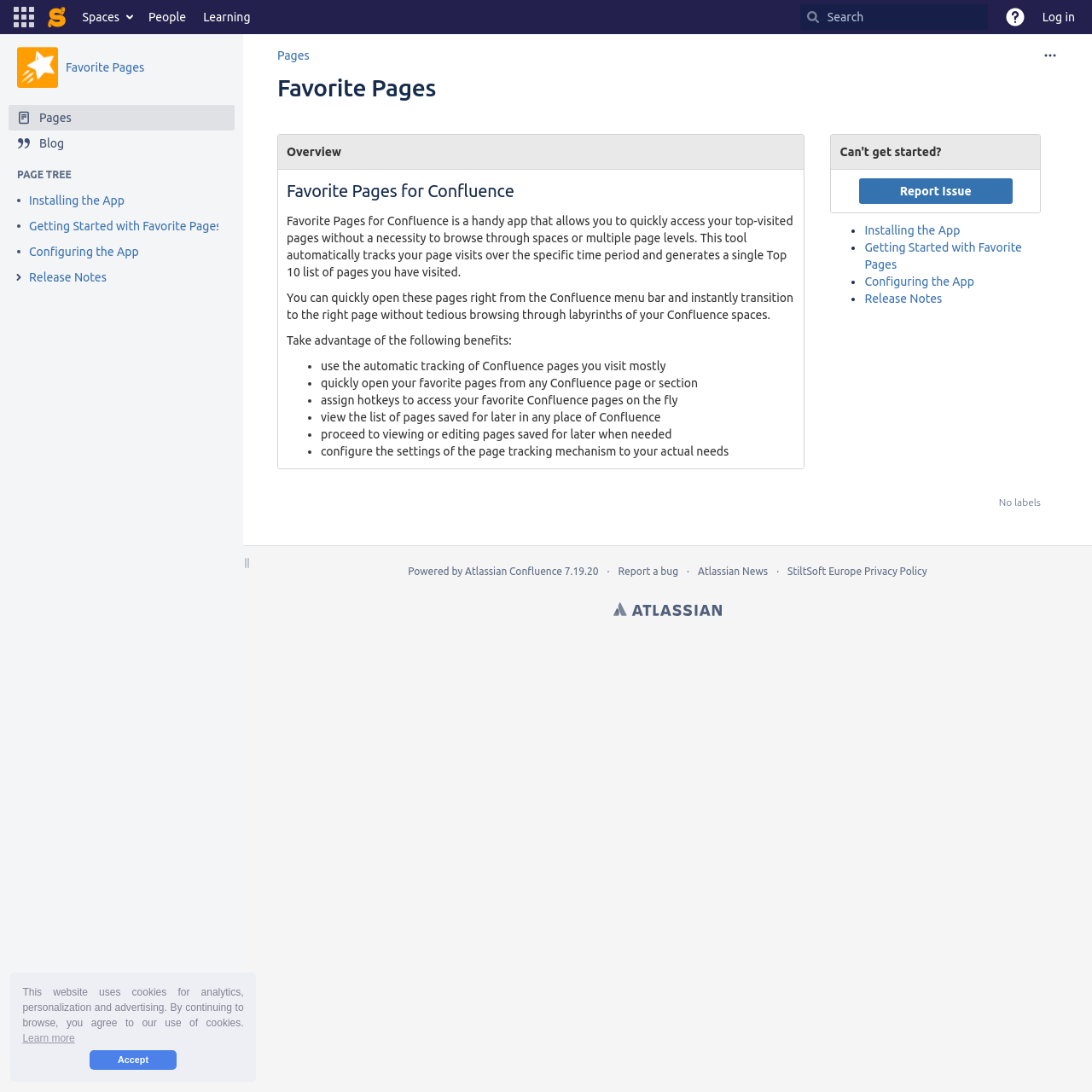Please identify the bounding box coordinates for the region that you need to click to follow this instruction: "search".

[0.733, 0.004, 0.904, 0.027]